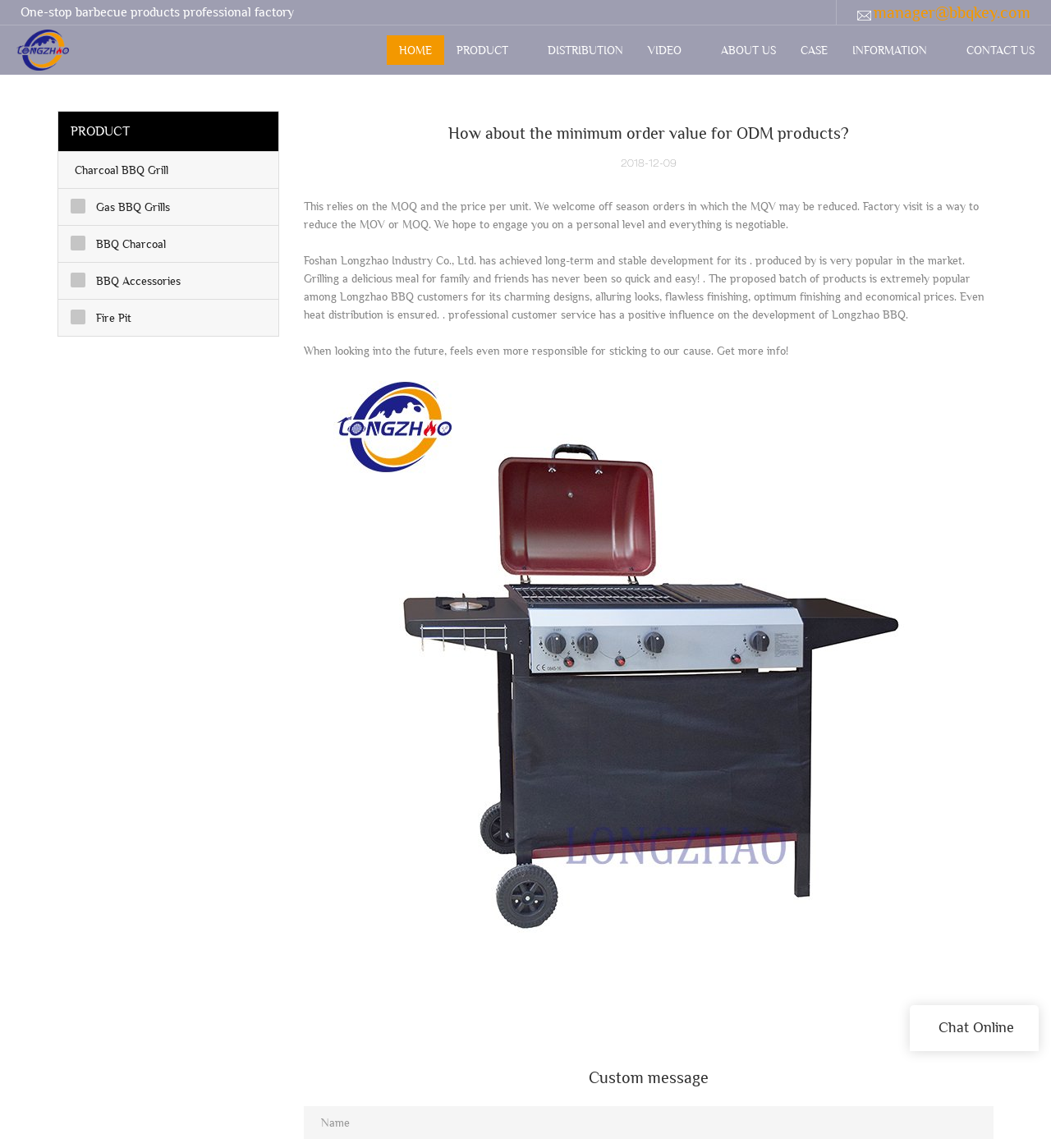Determine the coordinates of the bounding box for the clickable area needed to execute this instruction: "Click the 'HOME' link".

[0.368, 0.031, 0.423, 0.057]